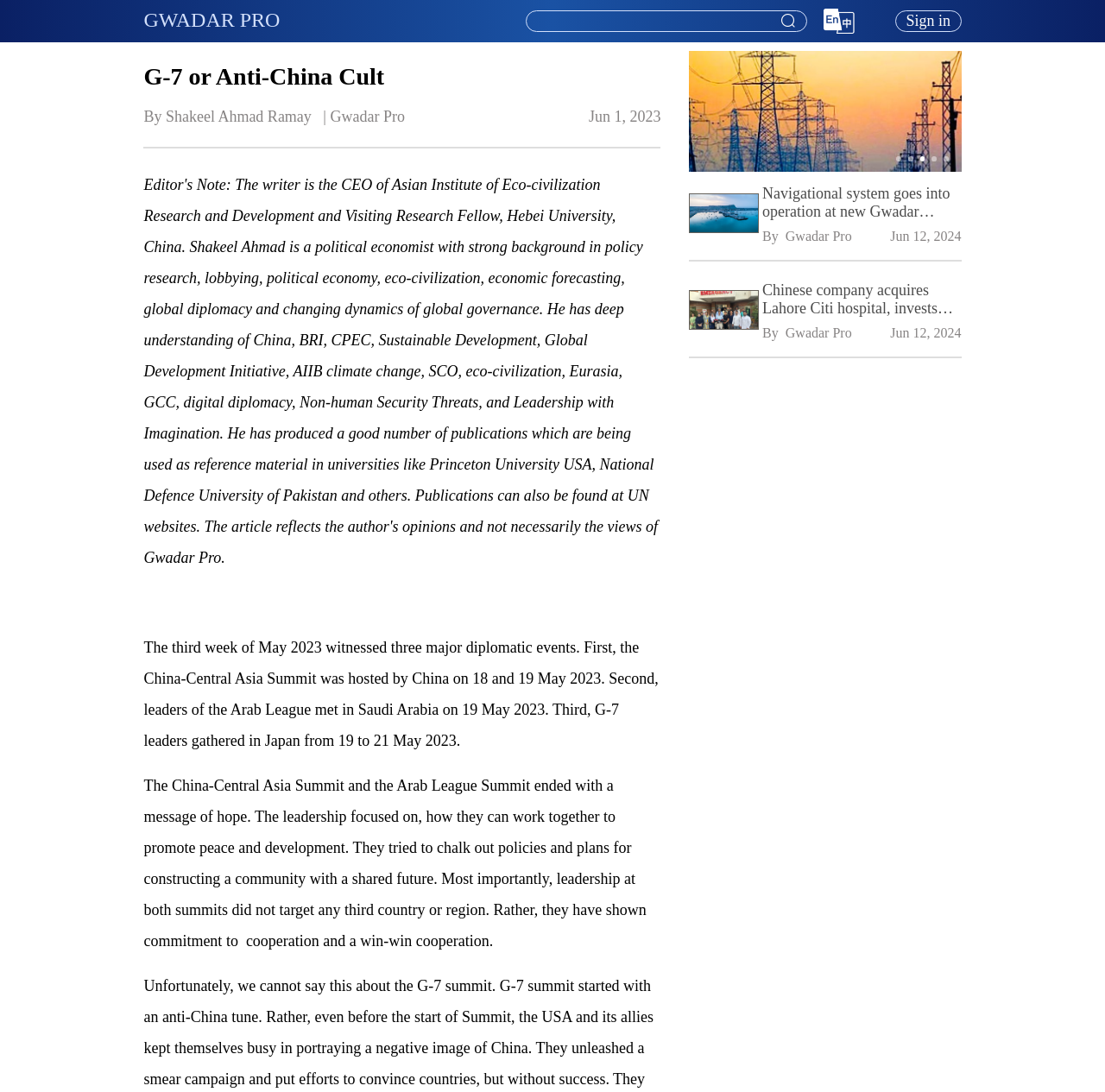Could you identify the text that serves as the heading for this webpage?

G-7 or Anti-China Cult